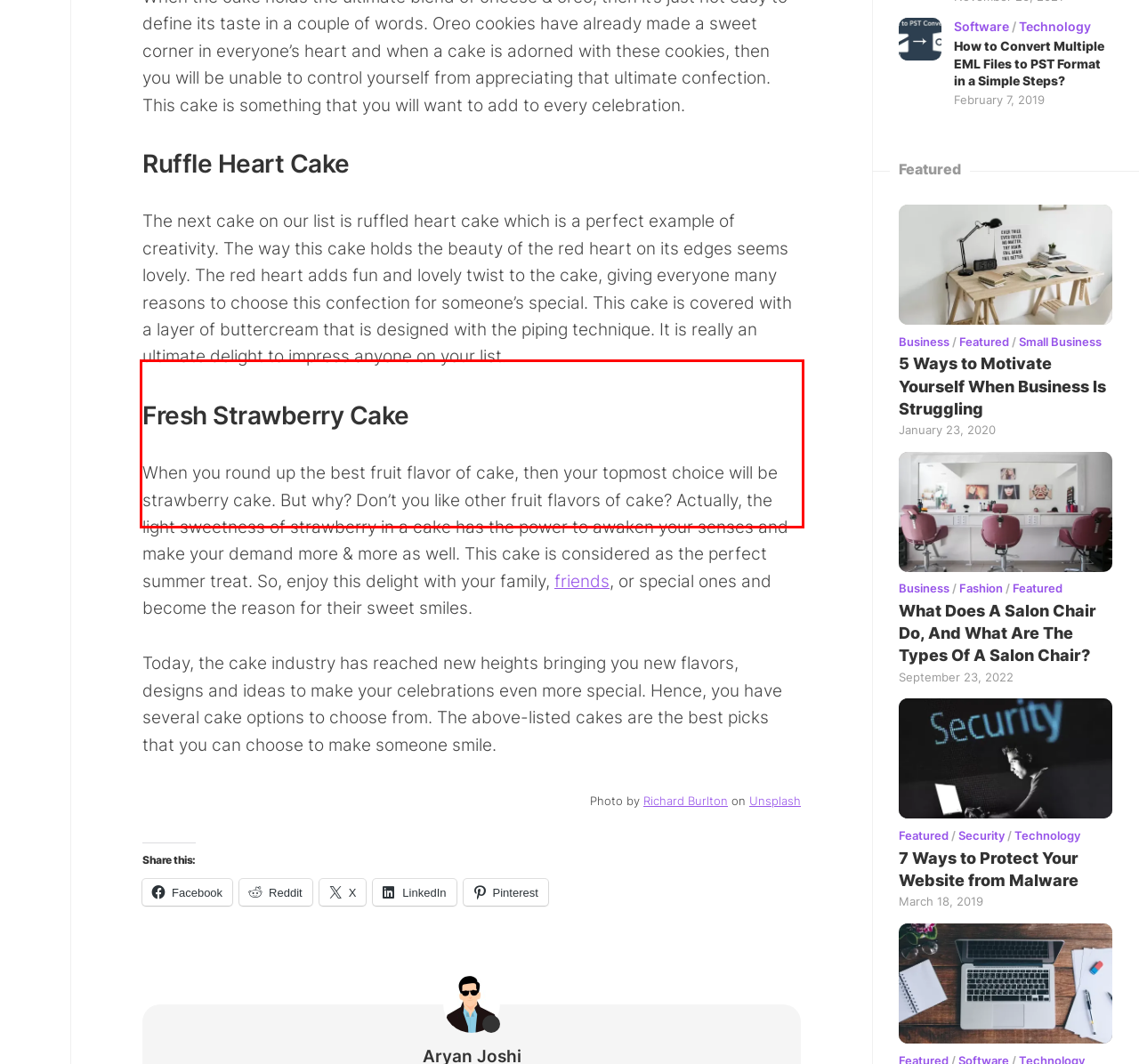Please perform OCR on the text within the red rectangle in the webpage screenshot and return the text content.

When you round up the best fruit flavor of cake, then your topmost choice will be strawberry cake. But why? Don’t you like other fruit flavors of cake? Actually, the light sweetness of strawberry in a cake has the power to awaken your senses and make your demand more & more as well. This cake is considered as the perfect summer treat. So, enjoy this delight with your family, friends, or special ones and become the reason for their sweet smiles.